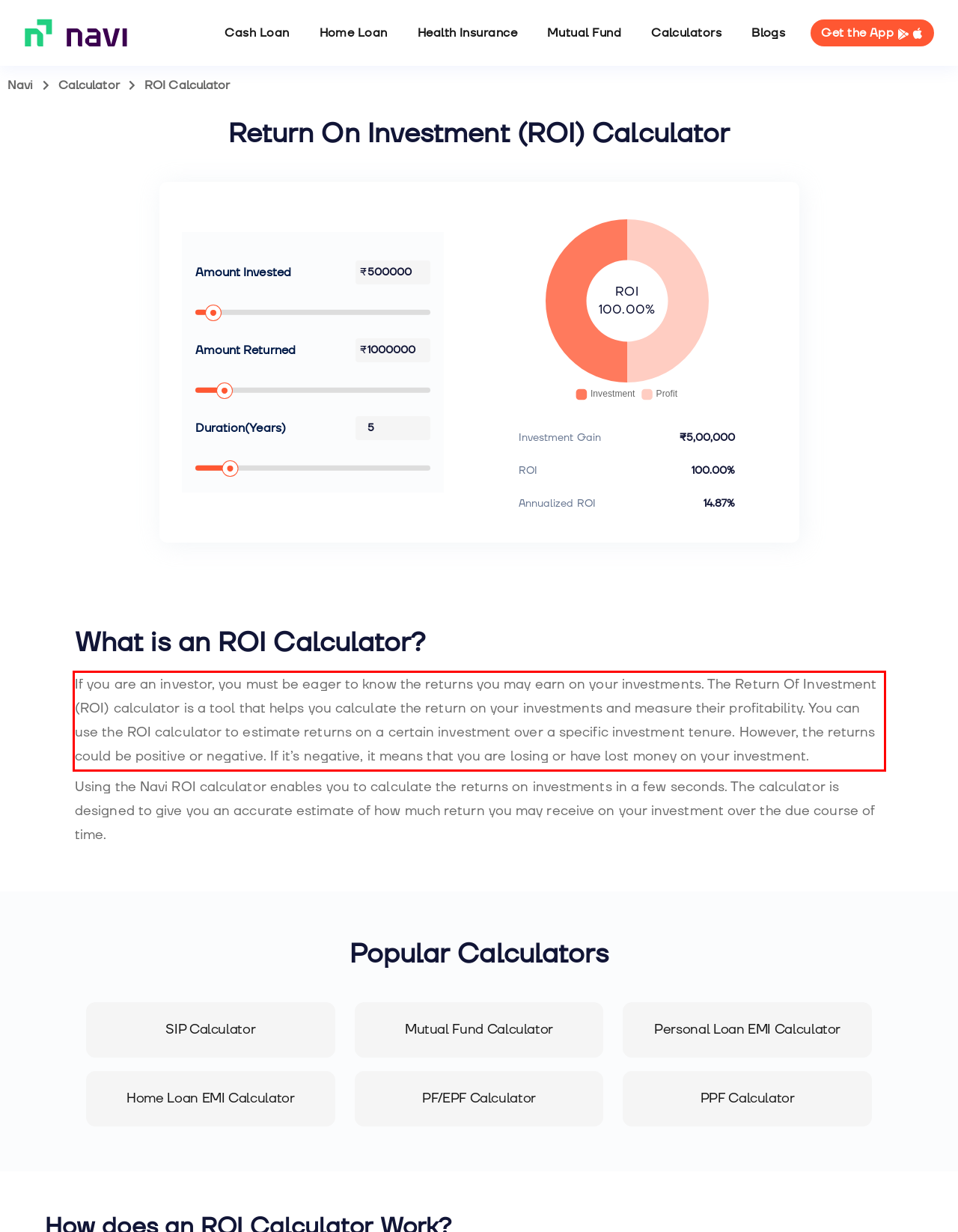Please examine the webpage screenshot containing a red bounding box and use OCR to recognize and output the text inside the red bounding box.

If you are an investor, you must be eager to know the returns you may earn on your investments. The Return Of Investment (ROI) calculator is a tool that helps you calculate the return on your investments and measure their profitability. You can use the ROI calculator to estimate returns on a certain investment over a specific investment tenure. However, the returns could be positive or negative. If it’s negative, it means that you are losing or have lost money on your investment.